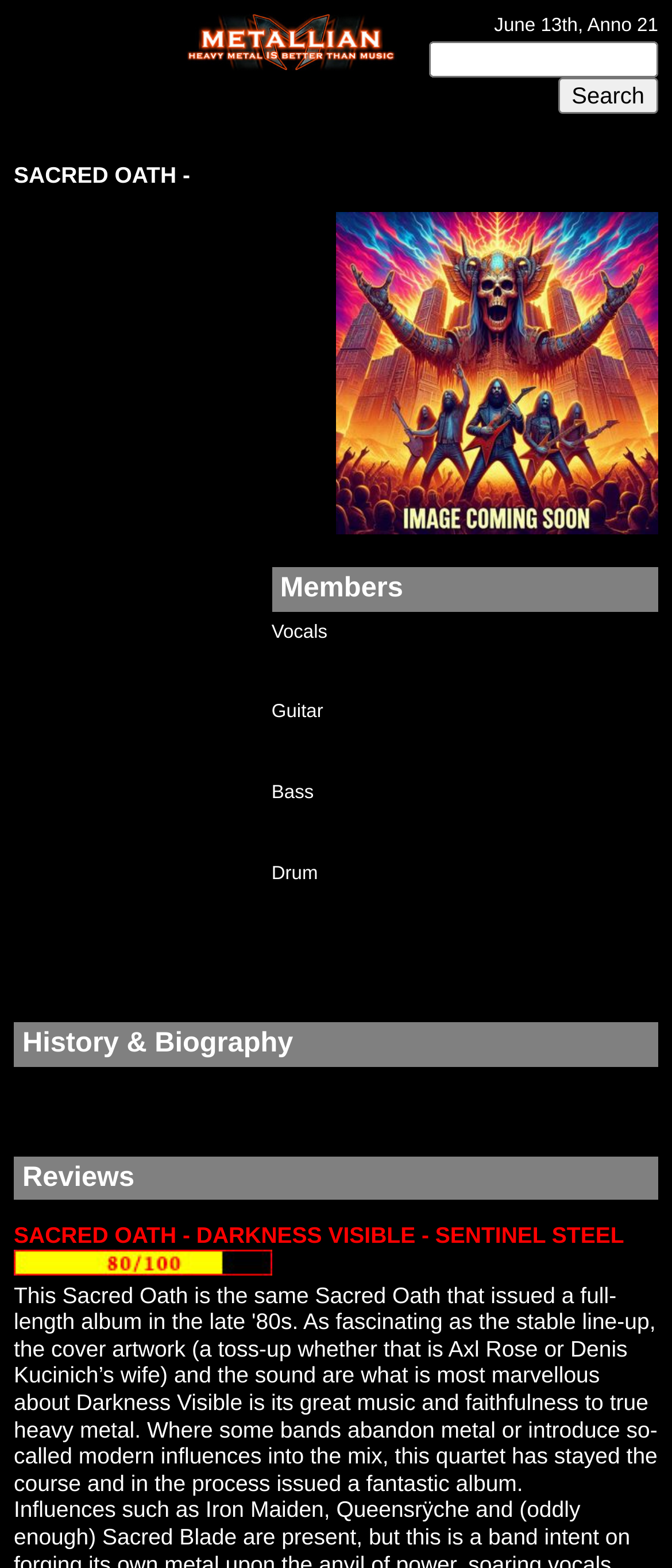Detail the various sections and features of the webpage.

The webpage is a metal music resource and portal dedicated to Sacred Oath, a heavy metal band. At the top, there is a logo image on the left, accompanied by a search bar on the right, which allows users to search for specific content. Below the logo, there is a header section that displays the band's name, "Sacred Oath".

The main content area is divided into several sections. On the left, there is a section that displays a large image of the band, taking up most of the vertical space. On the right, there are three sections stacked vertically, each containing different types of information. The top section displays the band members' roles, including vocals, guitar, bass, and drum. The middle section appears to be empty, with only a few non-breaking space characters. The bottom section contains a list of reviews, with the title "Reviews" and a specific review titled "SACRED OATH - DARKNESS VISIBLE - SENTINEL STEEL". There is also a small image below the review title.

At the very bottom of the page, there is a small image and some empty space, which may be a footer section. Overall, the webpage has a simple and organized layout, with a focus on providing information about Sacred Oath and their music.